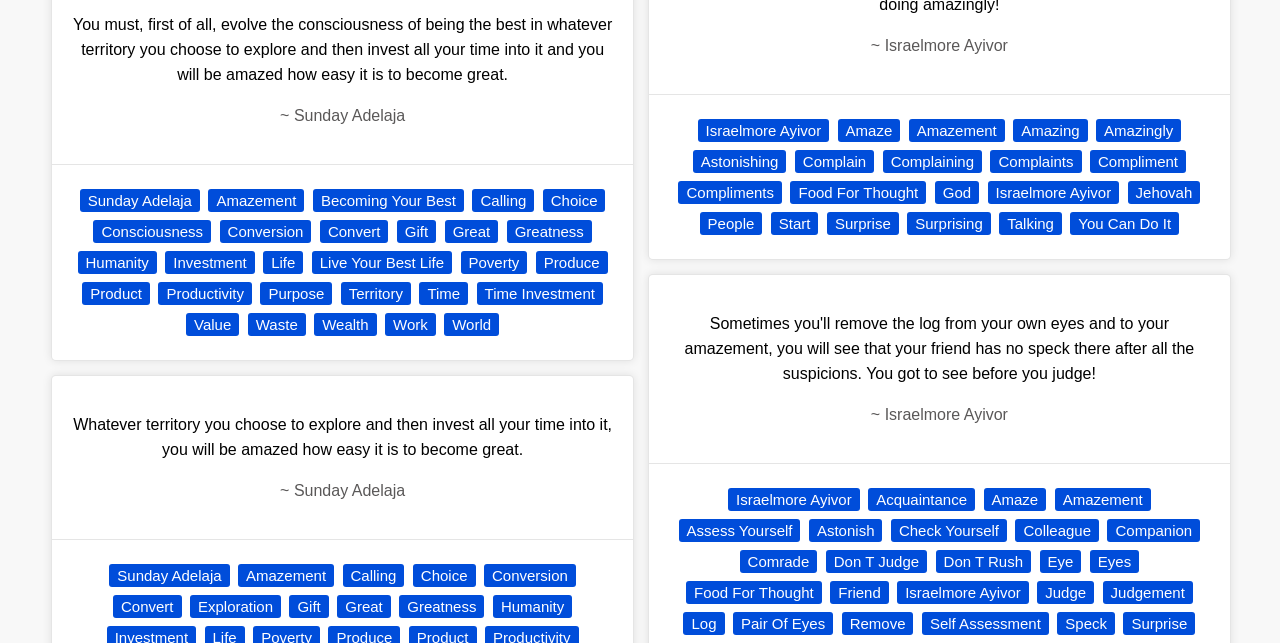Determine the bounding box coordinates of the clickable region to execute the instruction: "Explore 'Amazement'". The coordinates should be four float numbers between 0 and 1, denoted as [left, top, right, bottom].

[0.163, 0.294, 0.238, 0.33]